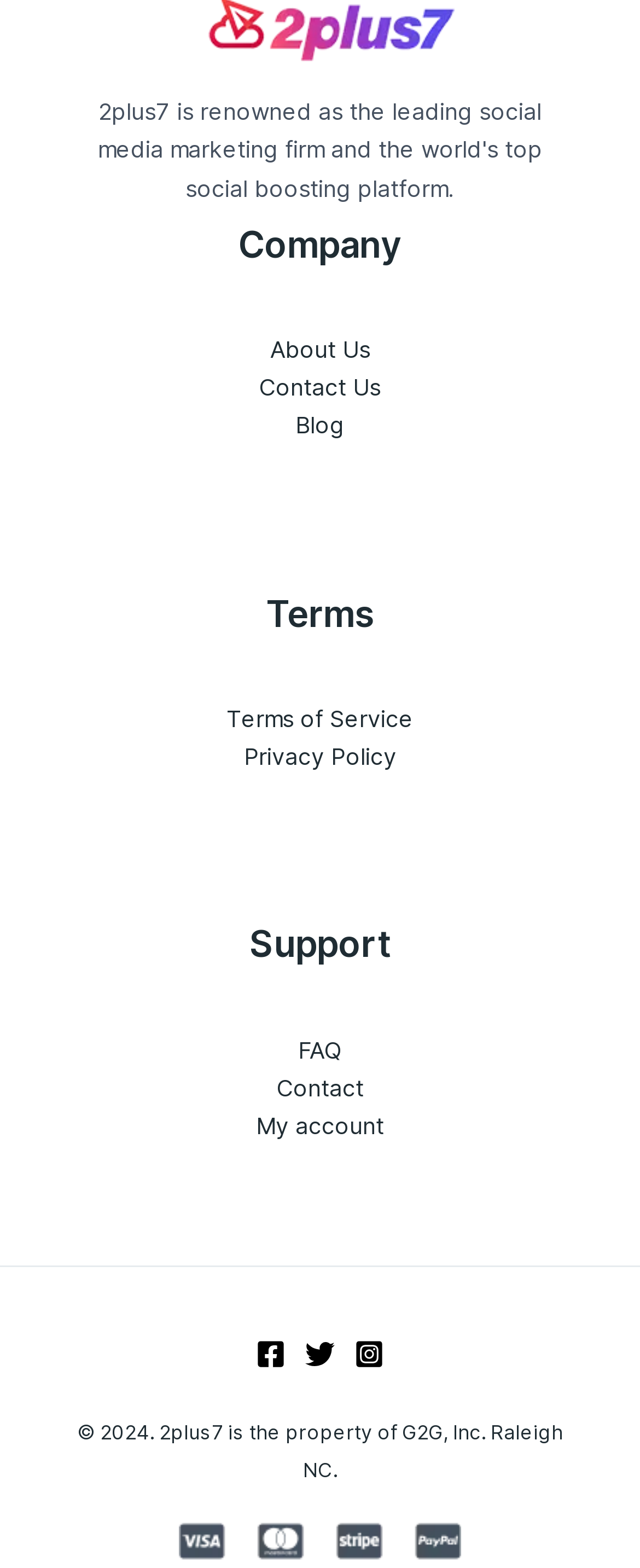What is the location of the company mentioned in the footer? Using the information from the screenshot, answer with a single word or phrase.

Raleigh NC